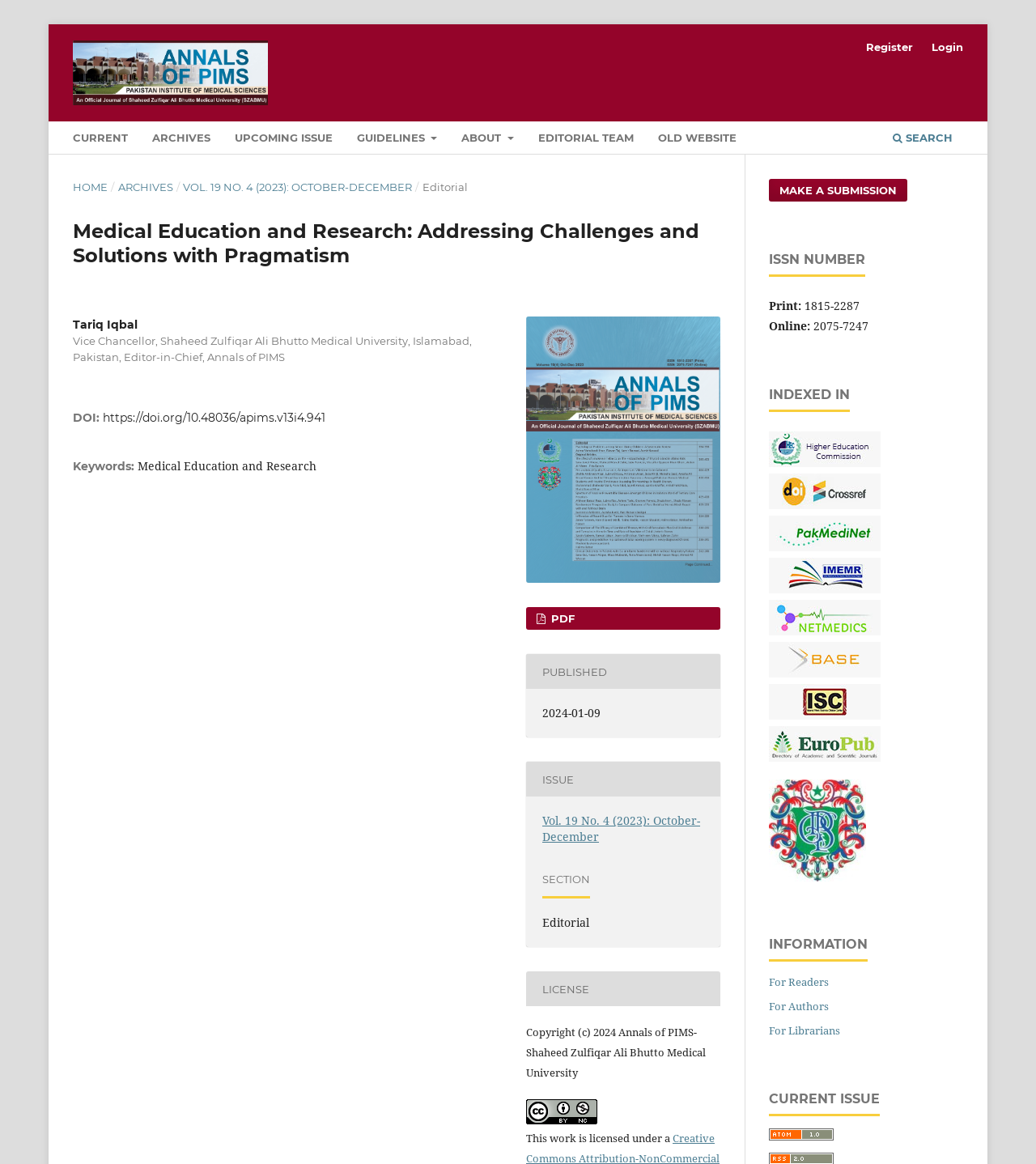Pinpoint the bounding box coordinates of the element to be clicked to execute the instruction: "View the 'INFORMATION' section".

[0.742, 0.804, 0.838, 0.826]